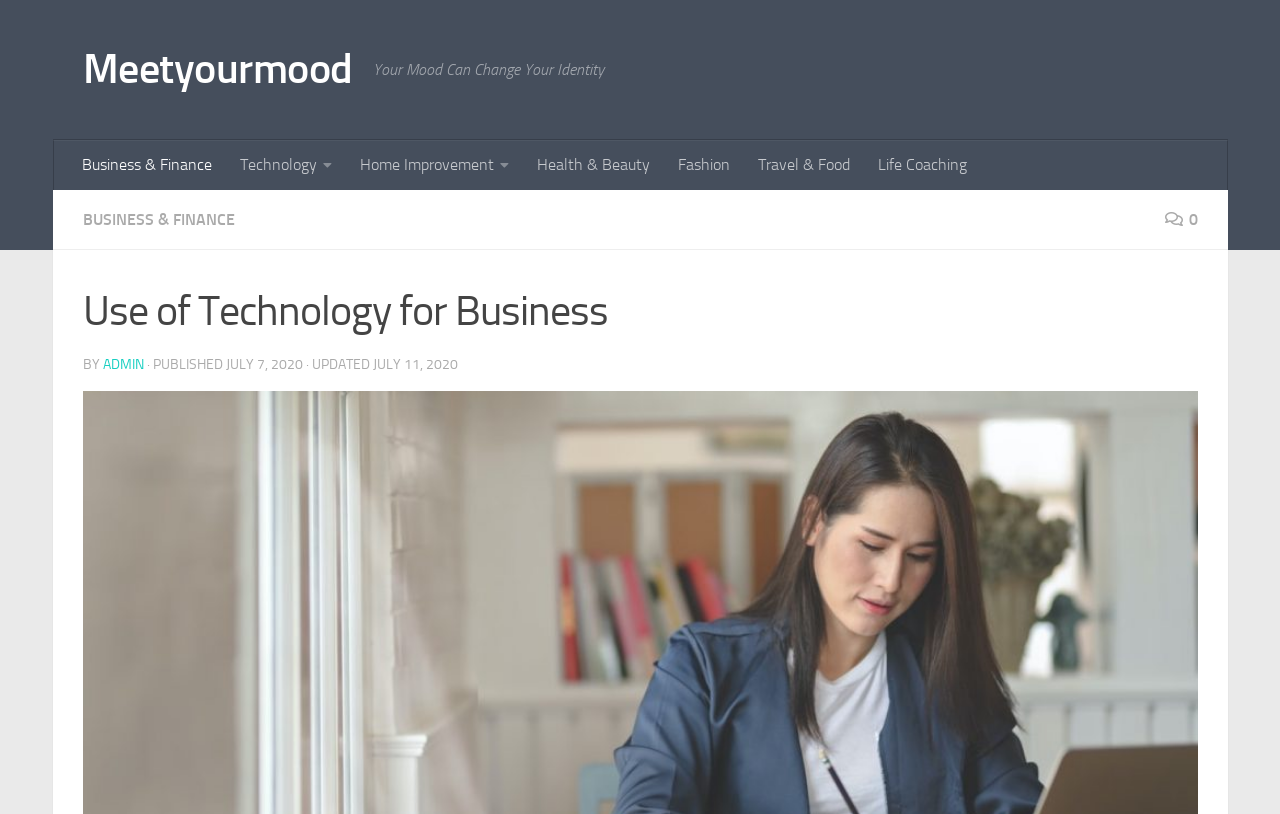Who is the author of the article?
Answer with a single word or short phrase according to what you see in the image.

ADMIN